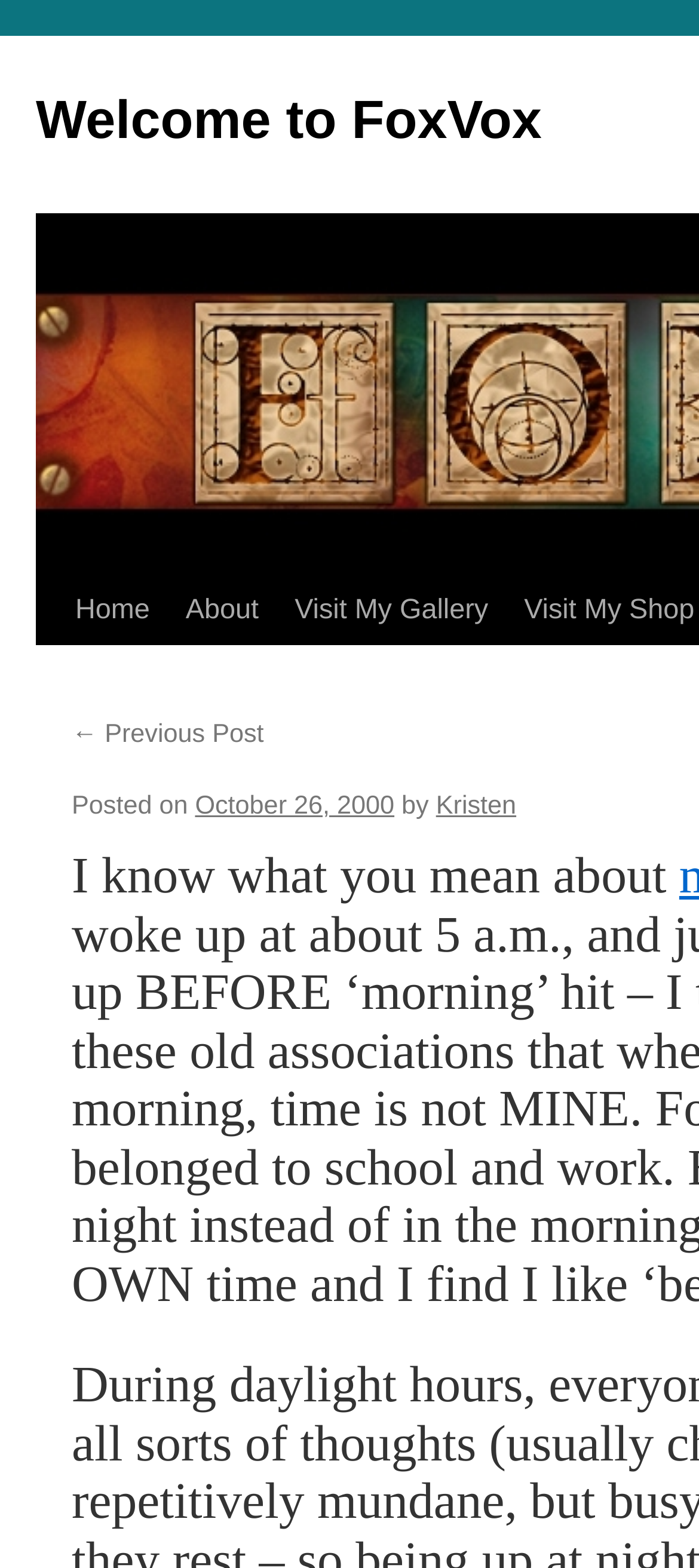Determine the coordinates of the bounding box that should be clicked to complete the instruction: "view author profile". The coordinates should be represented by four float numbers between 0 and 1: [left, top, right, bottom].

[0.624, 0.505, 0.739, 0.524]